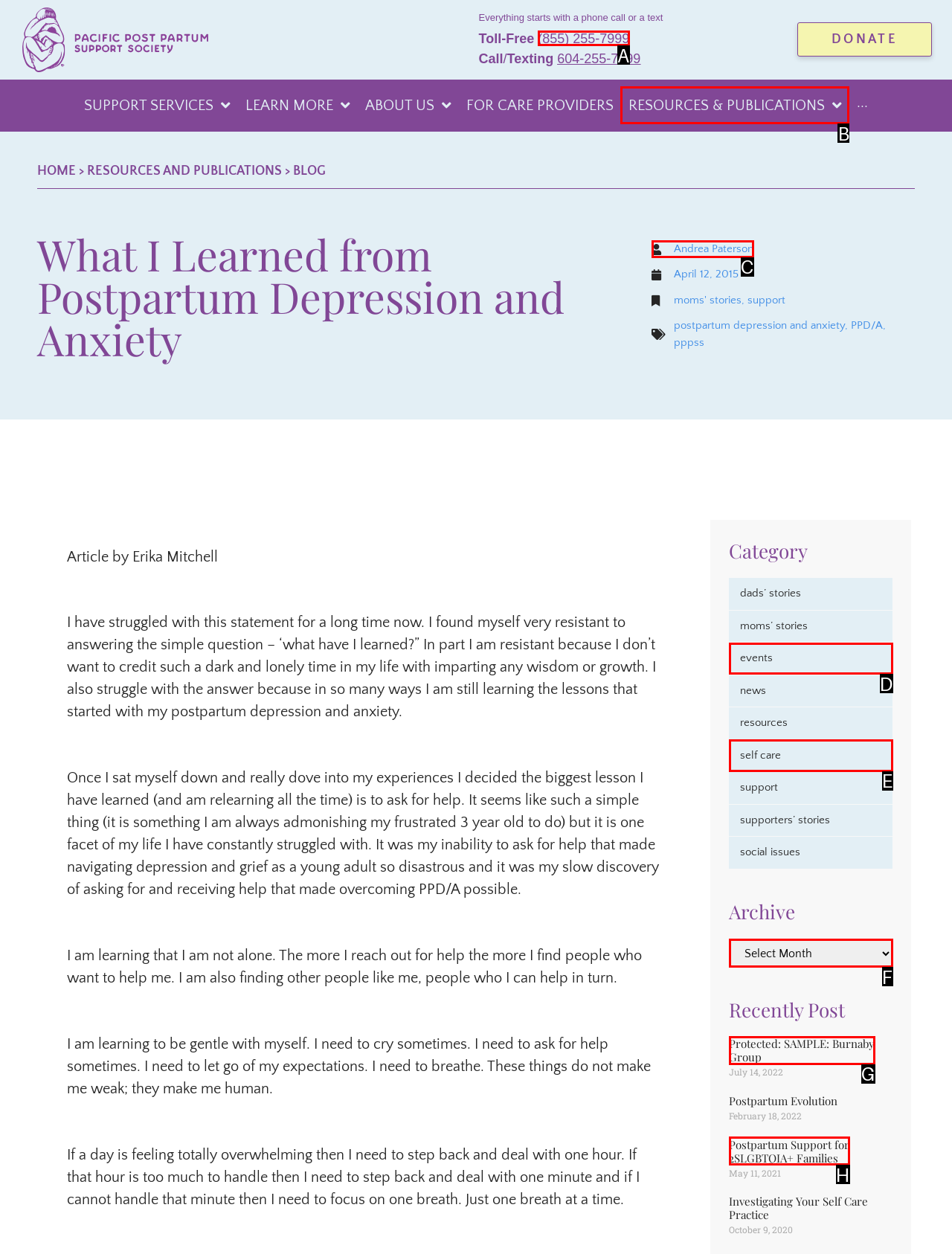Select the letter associated with the UI element you need to click to perform the following action: Browse the 'RESOURCES & PUBLICATIONS' section
Reply with the correct letter from the options provided.

B